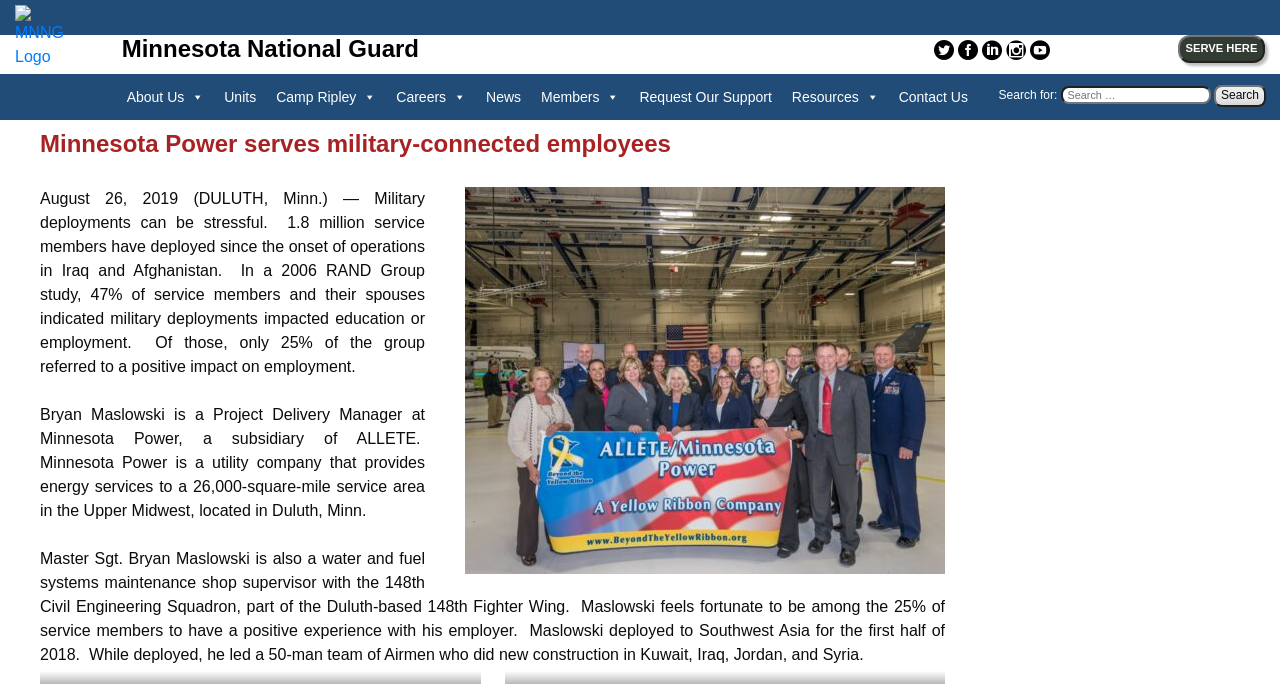Give a detailed overview of the webpage's appearance and contents.

The webpage appears to be an article about Minnesota Power serving military-connected employees, specifically highlighting the story of Master Sgt. Bryan Maslowski, a Project Delivery Manager at Minnesota Power and a water and fuel systems maintenance shop supervisor with the 148th Civil Engineering Squadron.

At the top left of the page, there is an MNNG logo, an image with a link to "Minnesota National Guard". Next to it, there is a heading with the same text. On the top right, there are six social media links, represented by icons, and a "SERVE HERE" button.

Below the top section, there is a navigation menu with links to "About Us", "Units", "Camp Ripley", "Careers", "News", "Members", "Request Our Support", "Resources", and "Contact Us". Some of these links have a dropdown menu.

On the right side of the page, there is a search bar with a label "Search for:" and a search button. 

The main content of the page is divided into three sections. The first section has a heading "Minnesota Power serves military-connected employees" and a brief introduction to the topic. The second section tells the story of Bryan Maslowski, with three paragraphs describing his experience as a service member and his employment at Minnesota Power.